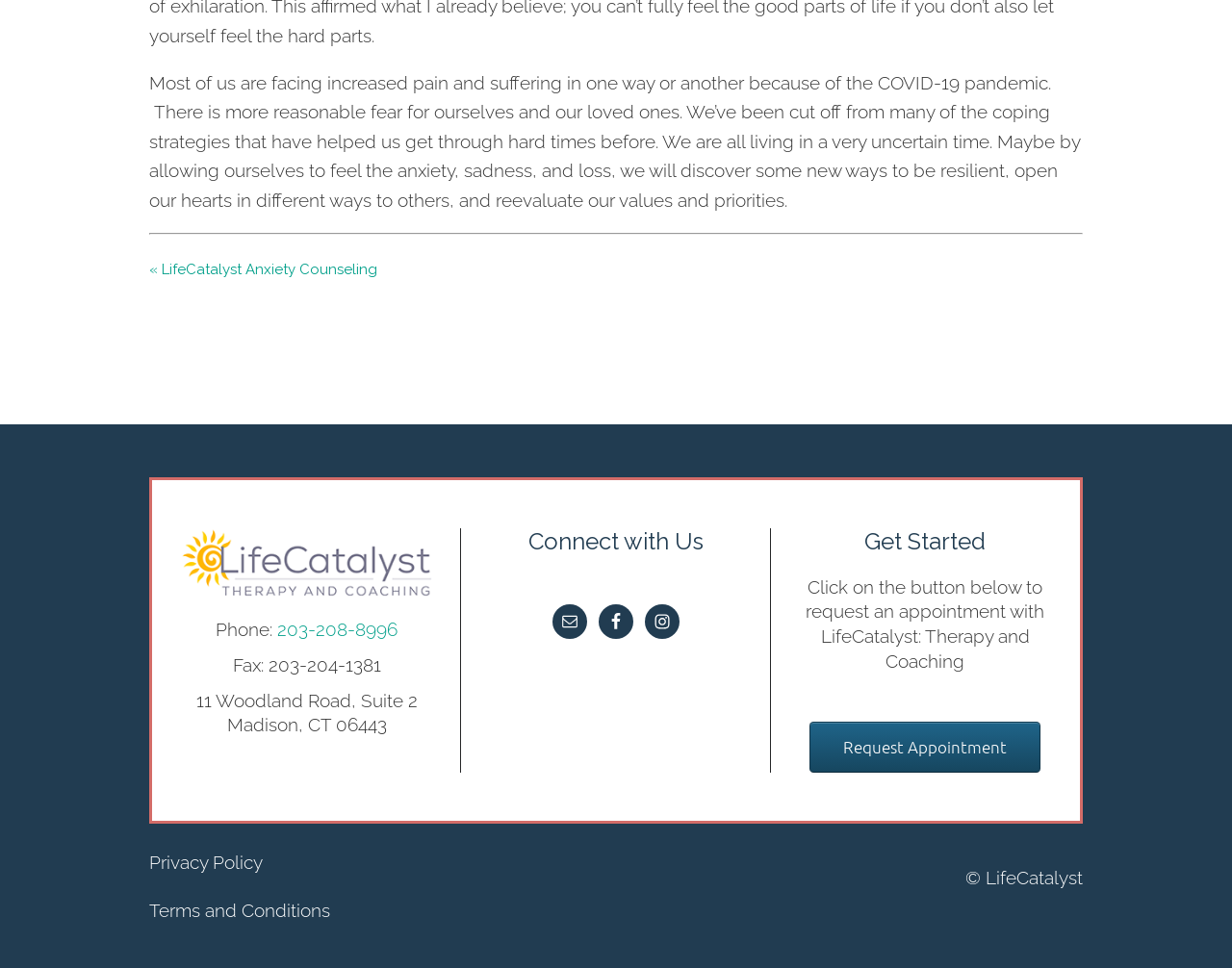Identify the bounding box coordinates of the HTML element based on this description: "« LifeCatalyst Anxiety Counseling".

[0.121, 0.269, 0.306, 0.287]